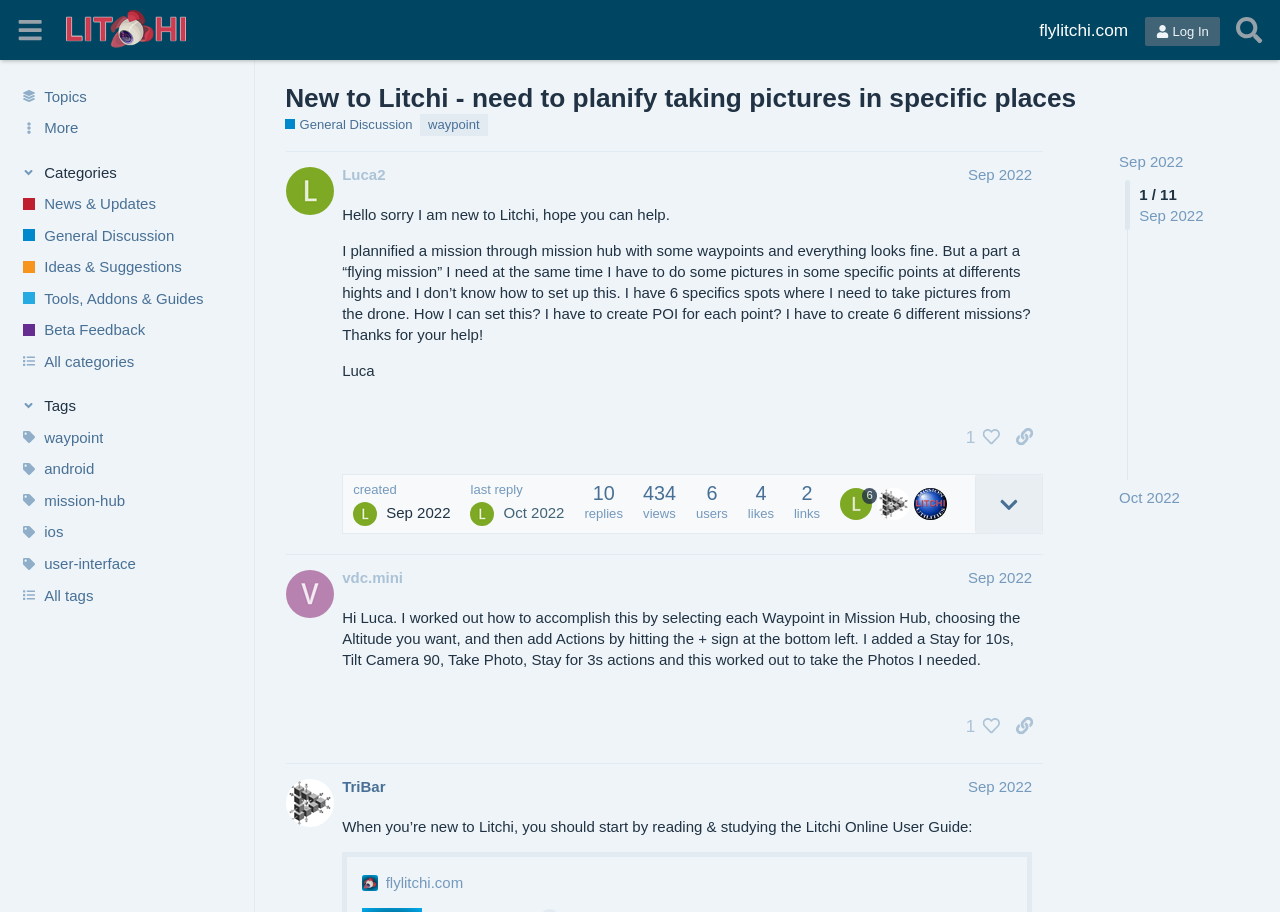Please pinpoint the bounding box coordinates for the region I should click to adhere to this instruction: "Click on the 'waypoint' tag".

[0.0, 0.462, 0.199, 0.497]